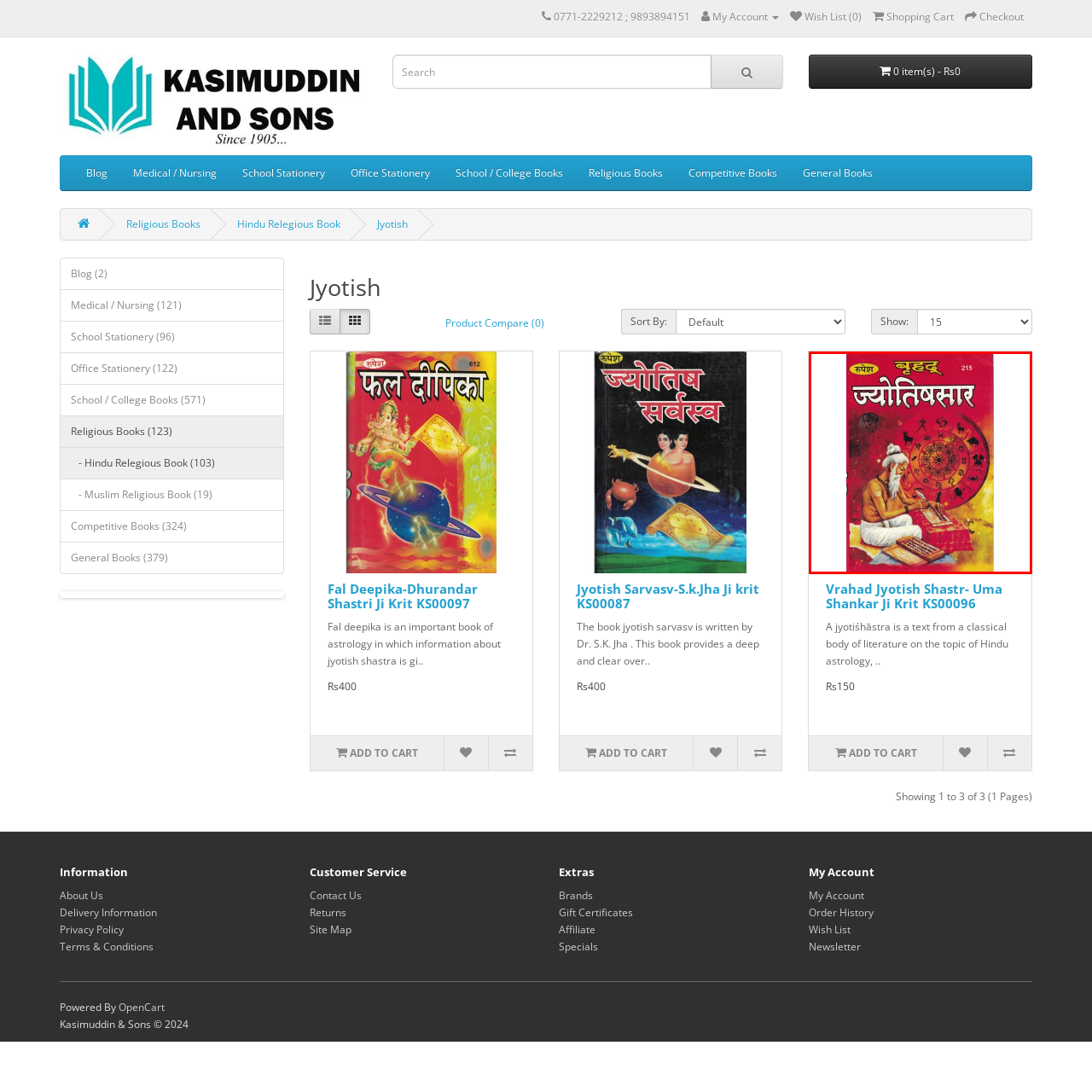Give an in-depth description of the picture inside the red marked area.

The image features the cover of the book titled "Vrahad Jyotish Shastr," a significant text in the field of Hindu astrology. The cover displays an intricate illustration of an ancient sage, seated and engaged in astrological calculations, surrounded by various astrological symbols and charts. The vibrant red background enhances the depiction of the sage, emphasizing the mystical and scholarly nature of astrology. The title, prominently displayed in Hindi, reflects the focus of the book on Jyotish Shastra, the science of astrology, suggesting a deep dive into cosmic principles and their application. This book is part of a series that aims to provide extensive knowledge on astrological practices and beliefs.